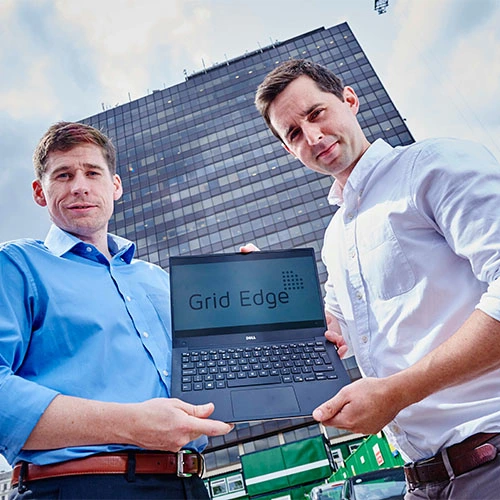What is the likely occasion depicted in the image?
Please analyze the image and answer the question with as much detail as possible.

The caption suggests that the image represents a significant milestone for Grid Edge, possibly related to securing investments or driving growth in the field of energy optimization, which is reflected in the enthusiastic and committed expressions of the two men.